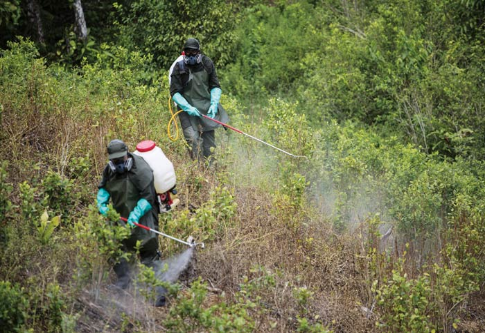What are the workers wearing?
Please use the image to deliver a detailed and complete answer.

The workers are wearing protective gear, including masks and gloves, to protect themselves from the chemicals they are spraying on the coca plants.